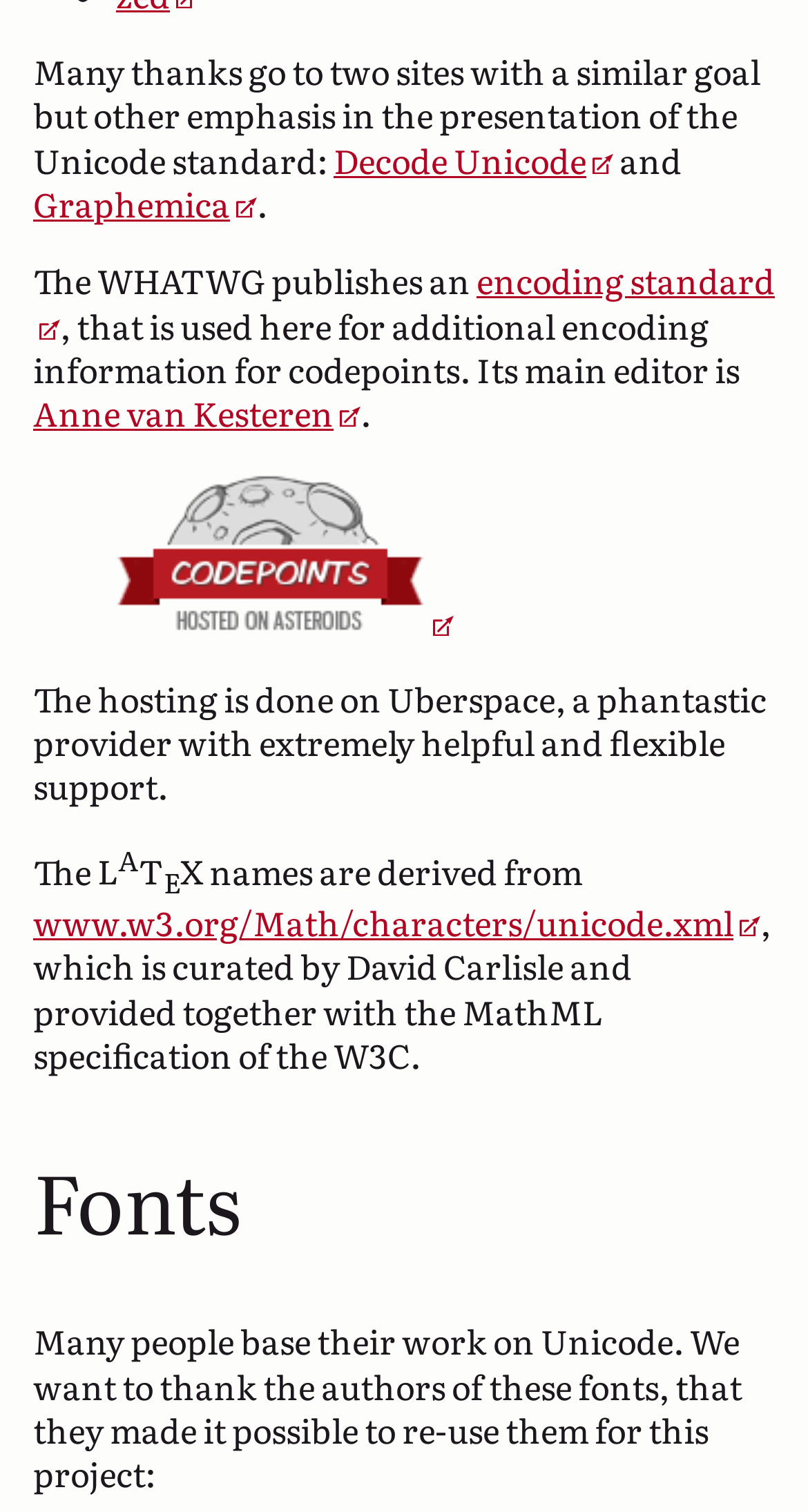Based on the image, please respond to the question with as much detail as possible:
What is the name of the website that provides MathML specification?

The answer can be found in the link that says 'www.w3.org/Math/characters/unicode.xml', which is curated by David Carlisle and provided together with the MathML specification of the W3C.